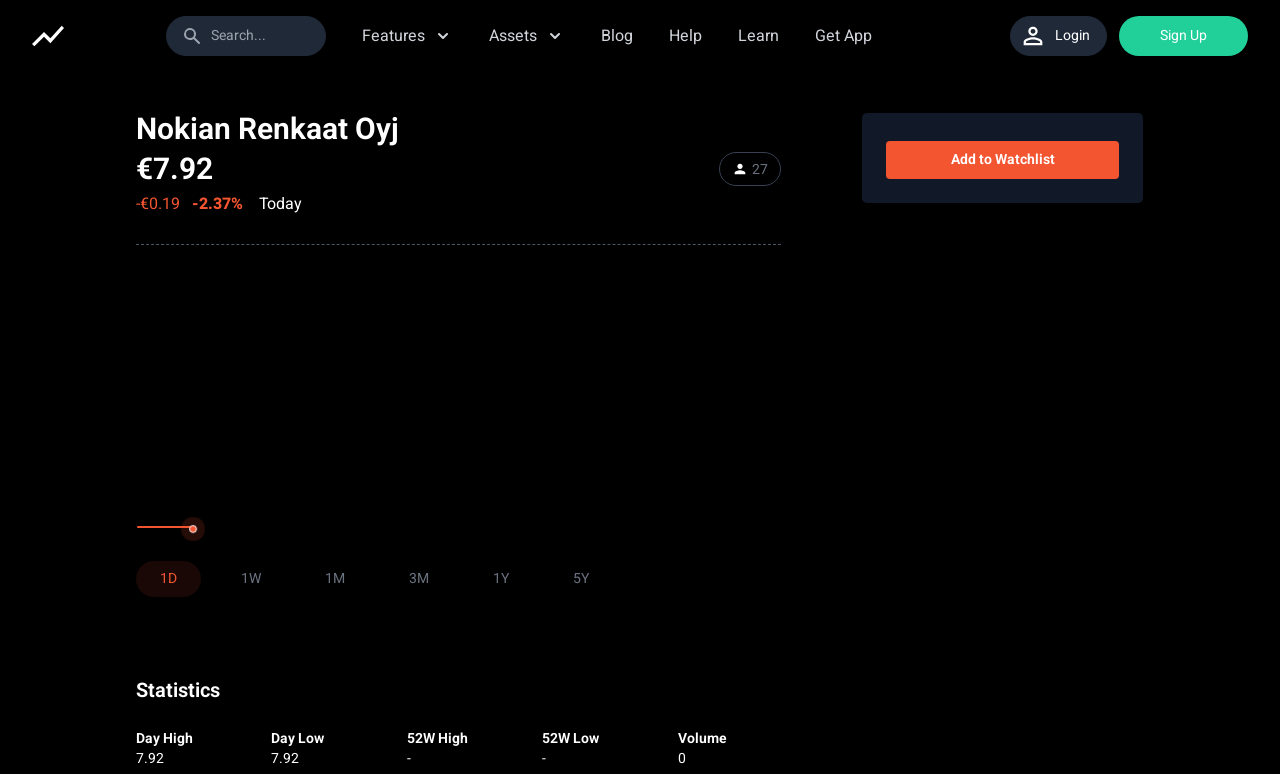Using the information shown in the image, answer the question with as much detail as possible: What is the day high of the stock price?

The day high of the stock price is 7.92, which is displayed under the 'Statistics' section of the webpage.